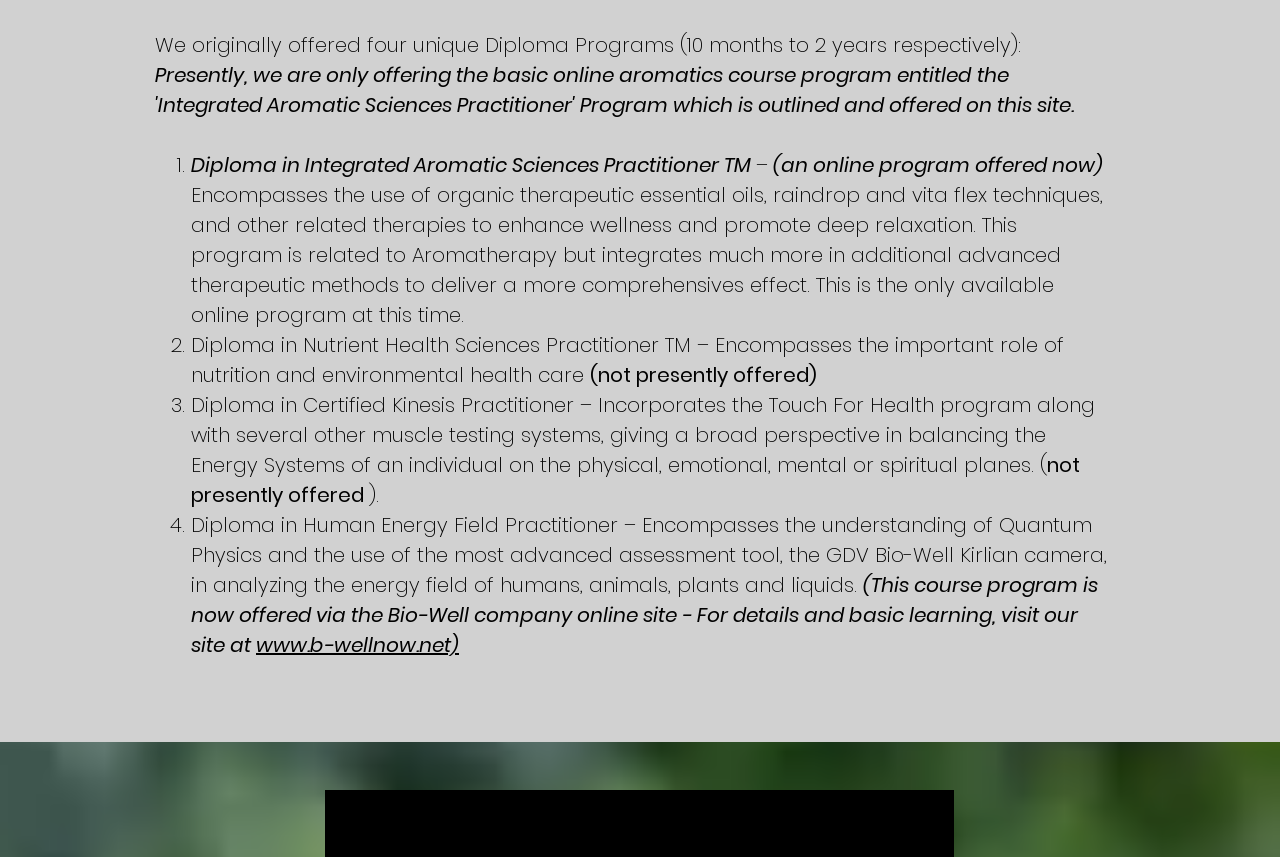What is the name of the website mentioned in the Diploma in Human Energy Field Practitioner description?
Please give a well-detailed answer to the question.

I found the answer by reading the description of the Diploma in Human Energy Field Practitioner program on the webpage. The description mentions that the course program is now offered via the Bio-Well company online site, and provides a link to 'www.b-wellnow.net'.